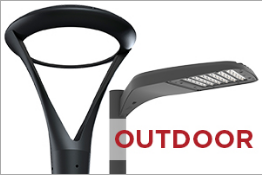What is the shape of the top of the lamp on the left? Based on the image, give a response in one word or a short phrase.

circular